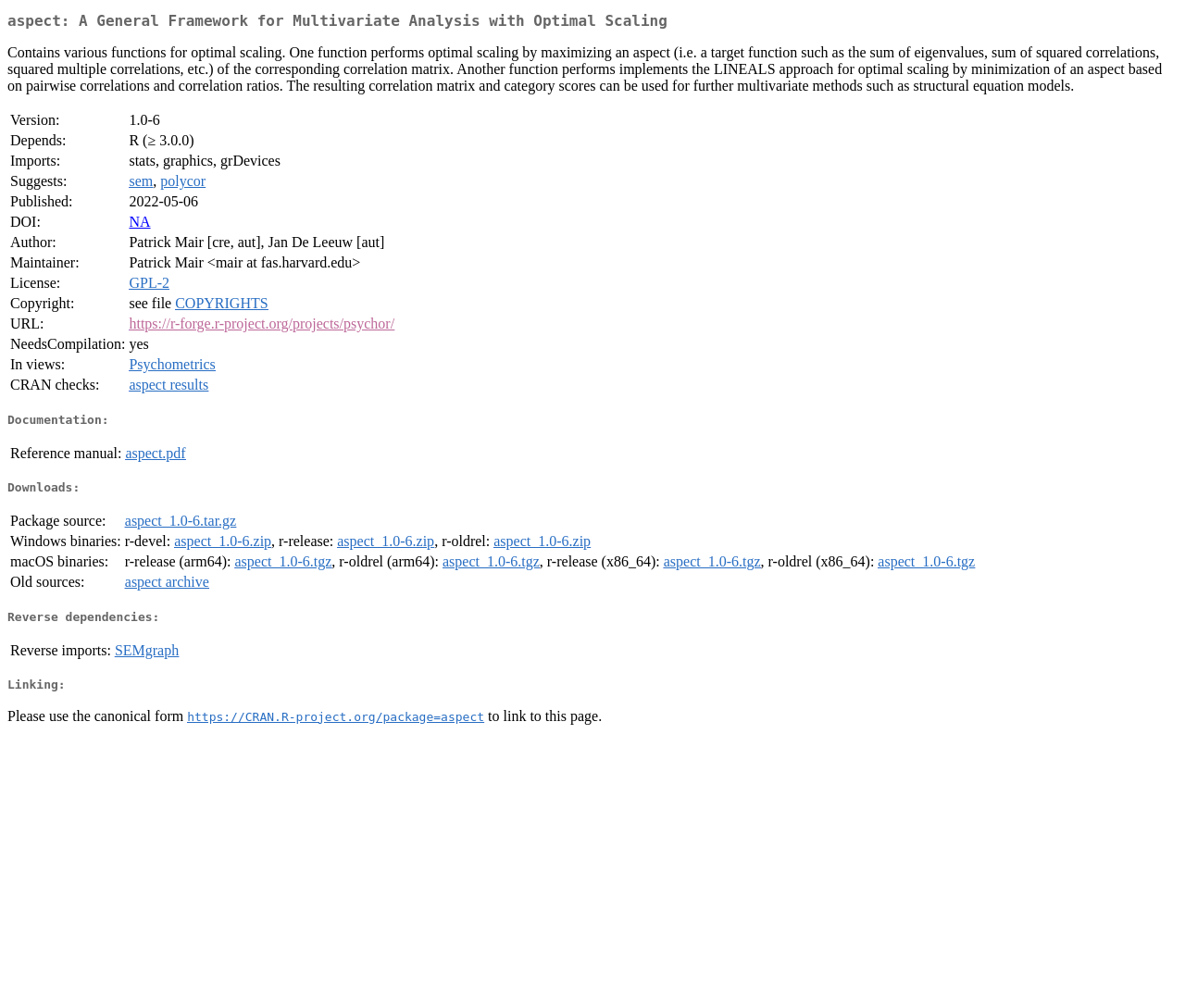Answer the following query with a single word or phrase:
What is the type of license of the package aspect?

GPL-2